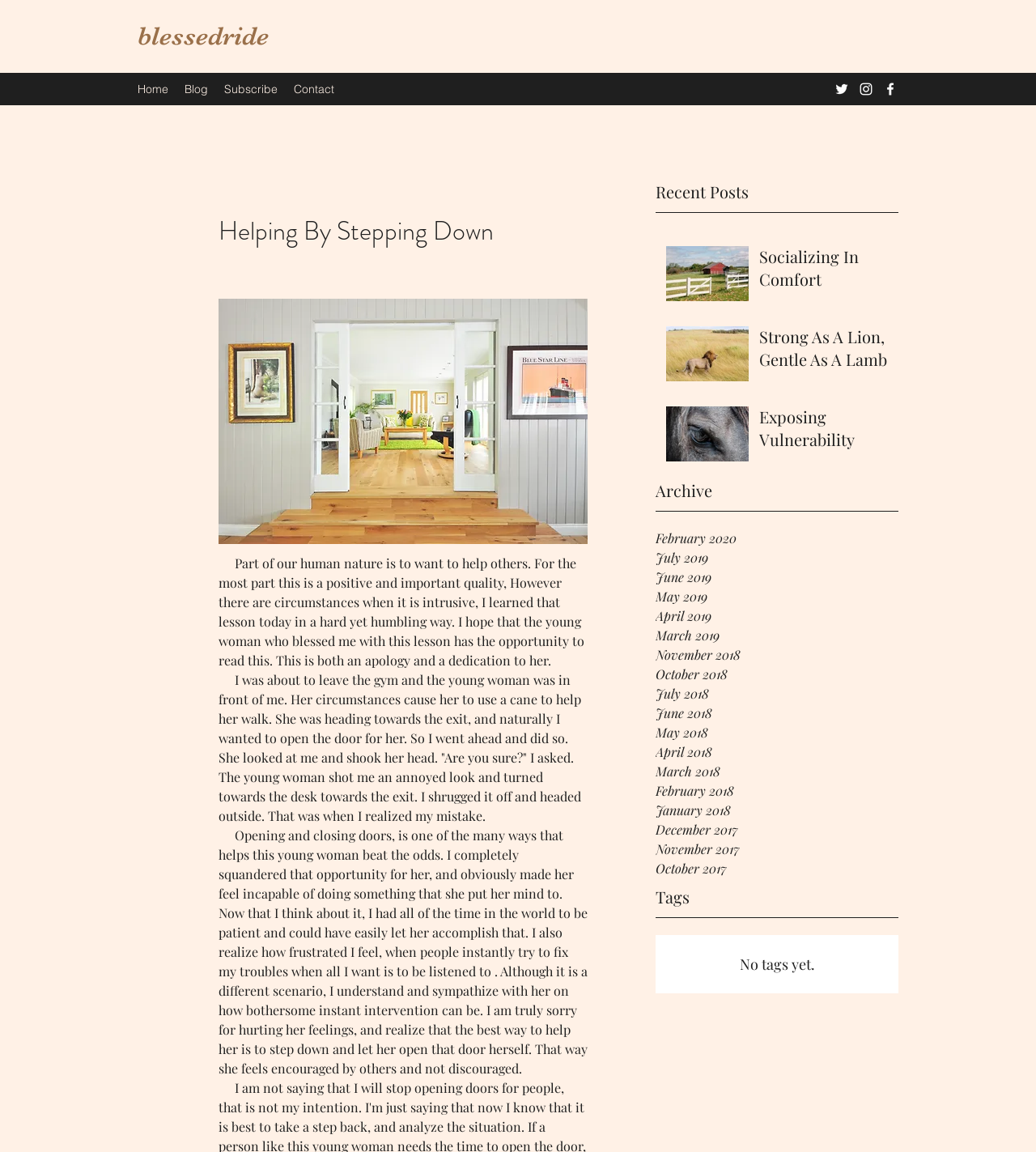Generate the text content of the main headline of the webpage.

Helping By Stepping Down